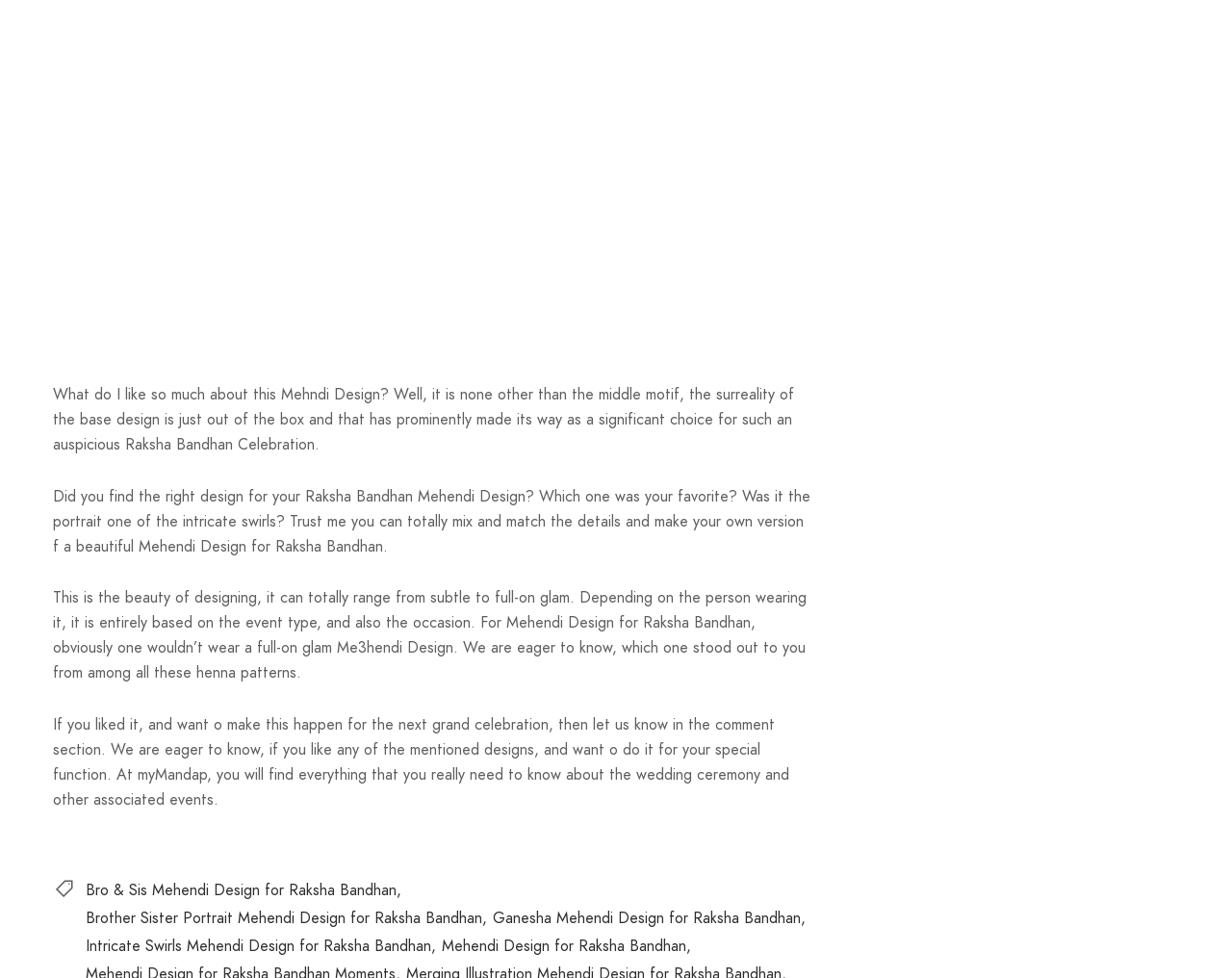Using the provided element description, identify the bounding box coordinates as (top-left x, top-left y, bottom-right x, bottom-right y). Ensure all values are between 0 and 1. Description: Rittwika Ghosh

[0.043, 0.872, 0.162, 0.898]